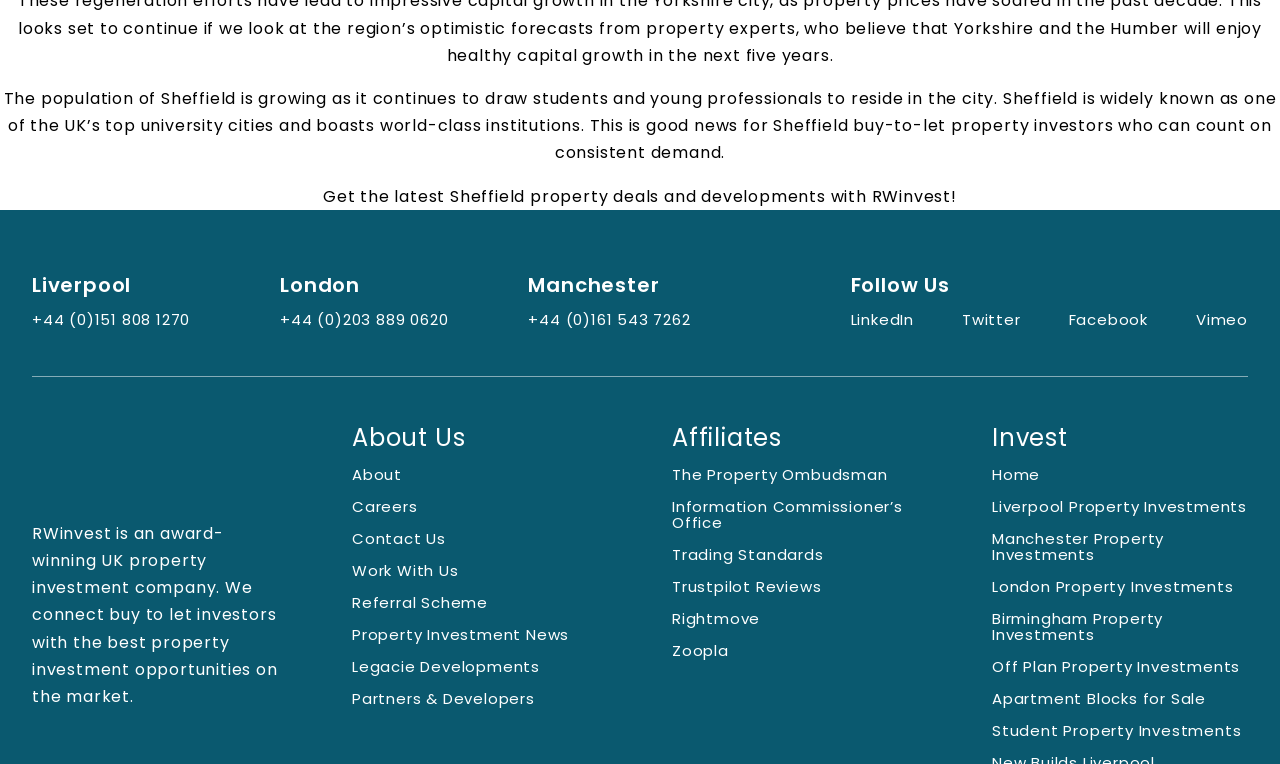Please determine the bounding box coordinates of the element's region to click in order to carry out the following instruction: "Explore property investment opportunities in Manchester". The coordinates should be four float numbers between 0 and 1, i.e., [left, top, right, bottom].

[0.775, 0.691, 0.91, 0.74]